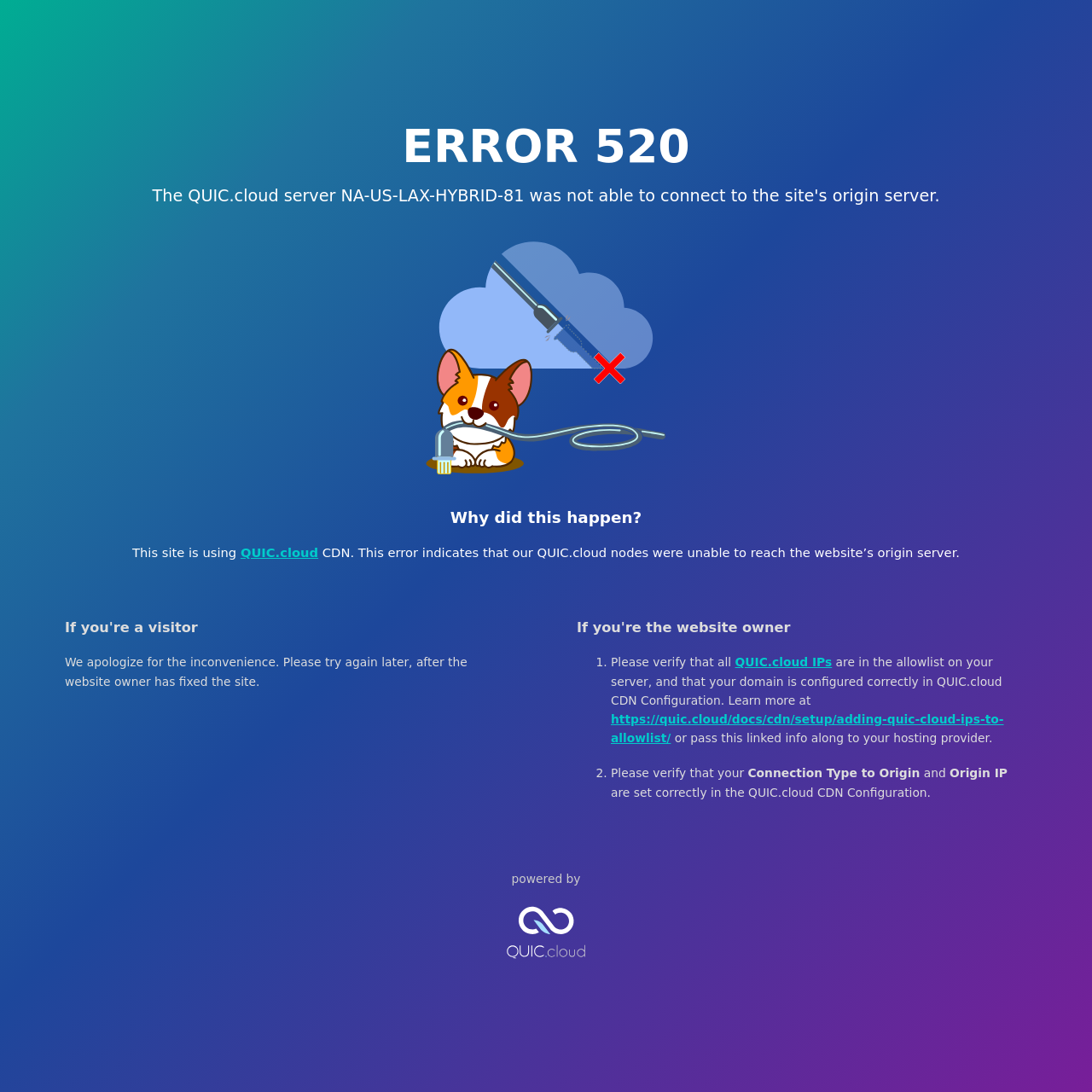What is the error code on this webpage?
Respond to the question with a single word or phrase according to the image.

520